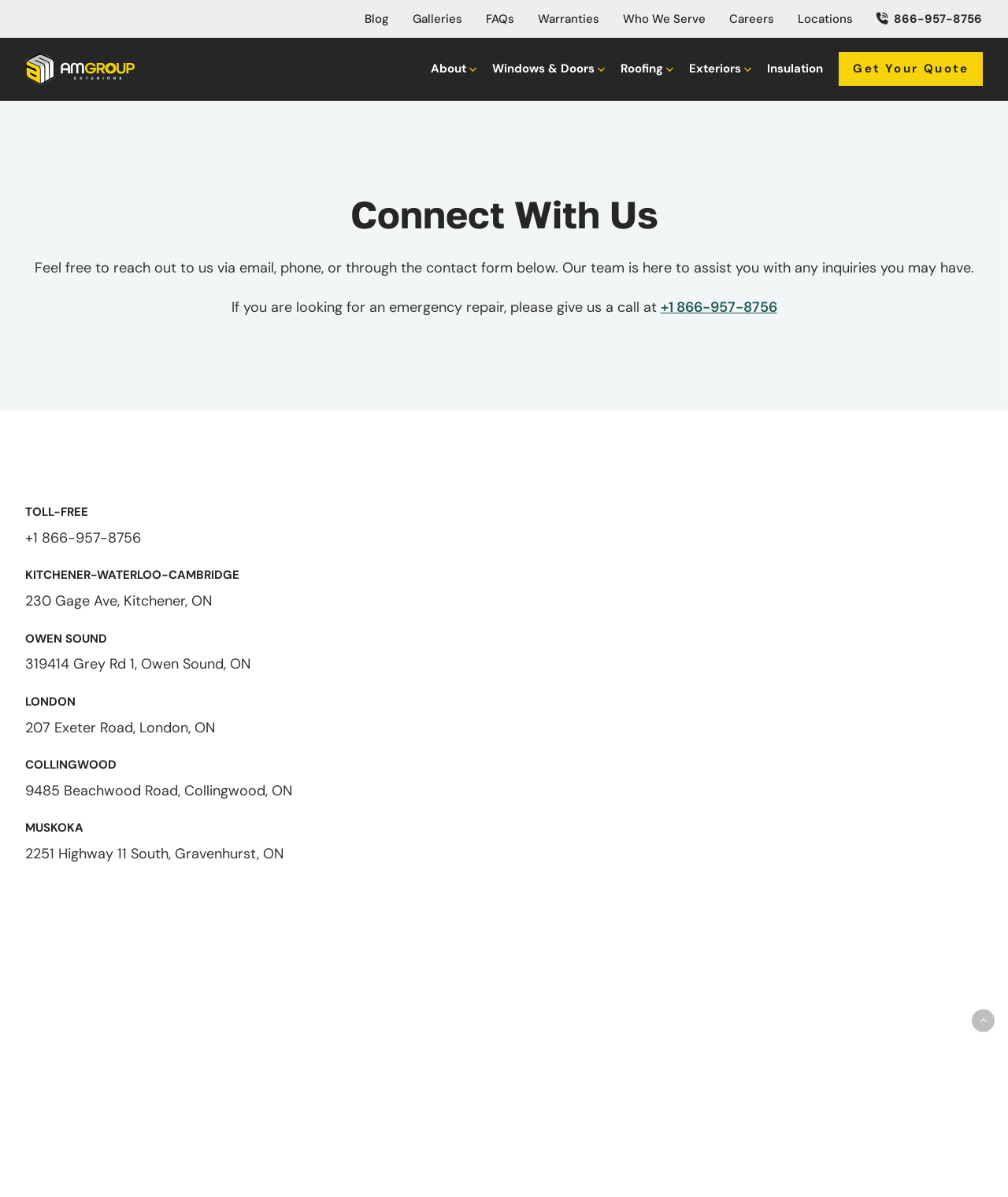What is the main purpose of the 'Contact' webpage?
Based on the image, answer the question with as much detail as possible.

The main purpose of the 'Contact' webpage is to provide a way for users to contact the company, either through email, phone, or the contact form. This is evident from the text 'Feel free to reach out to us via email, phone, or through the contact form below. Our team is here to assist you with any inquiries you may have.'